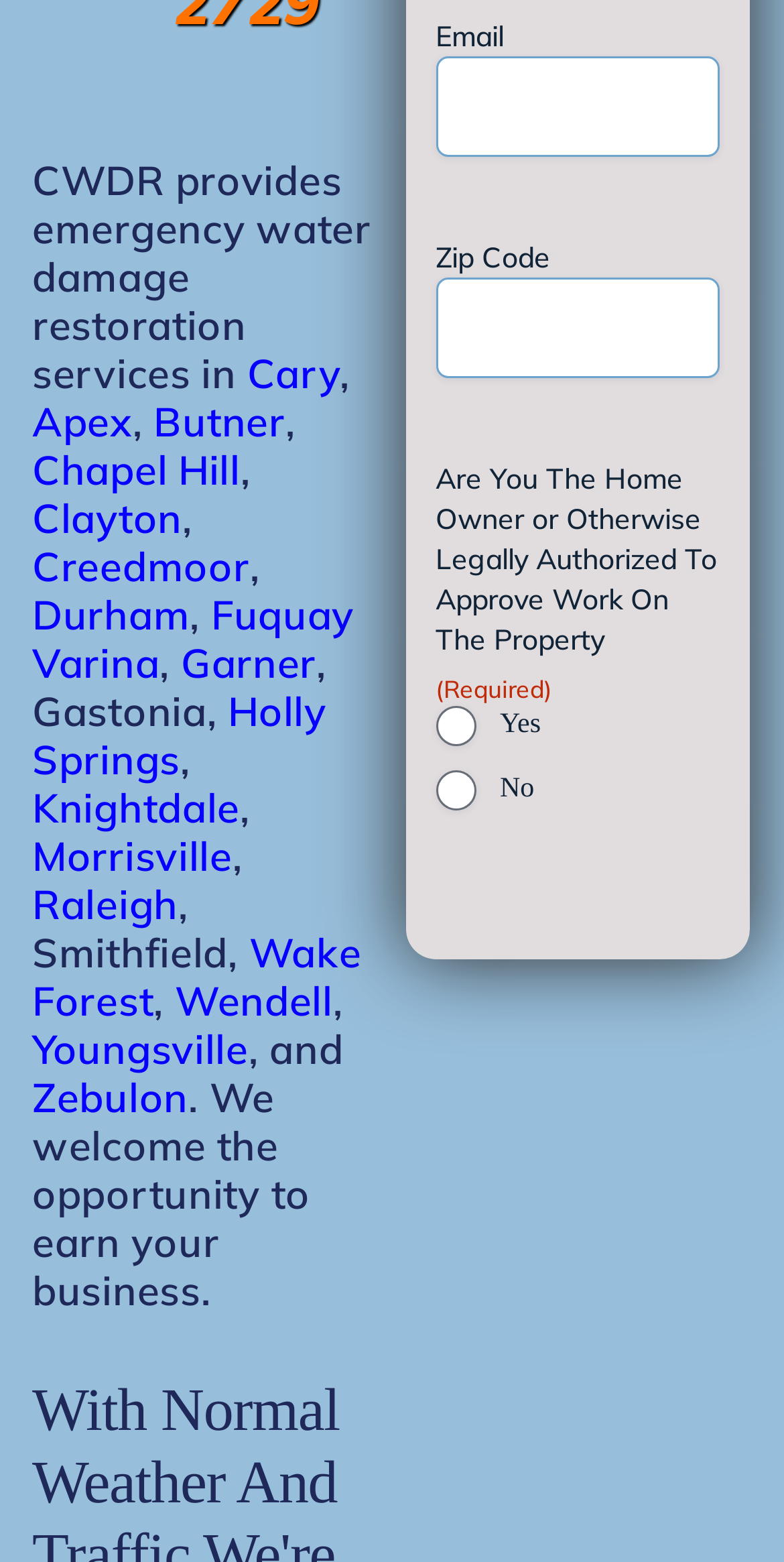Identify the bounding box coordinates of the element to click to follow this instruction: 'Click Raleigh'. Ensure the coordinates are four float values between 0 and 1, provided as [left, top, right, bottom].

[0.041, 0.562, 0.227, 0.595]